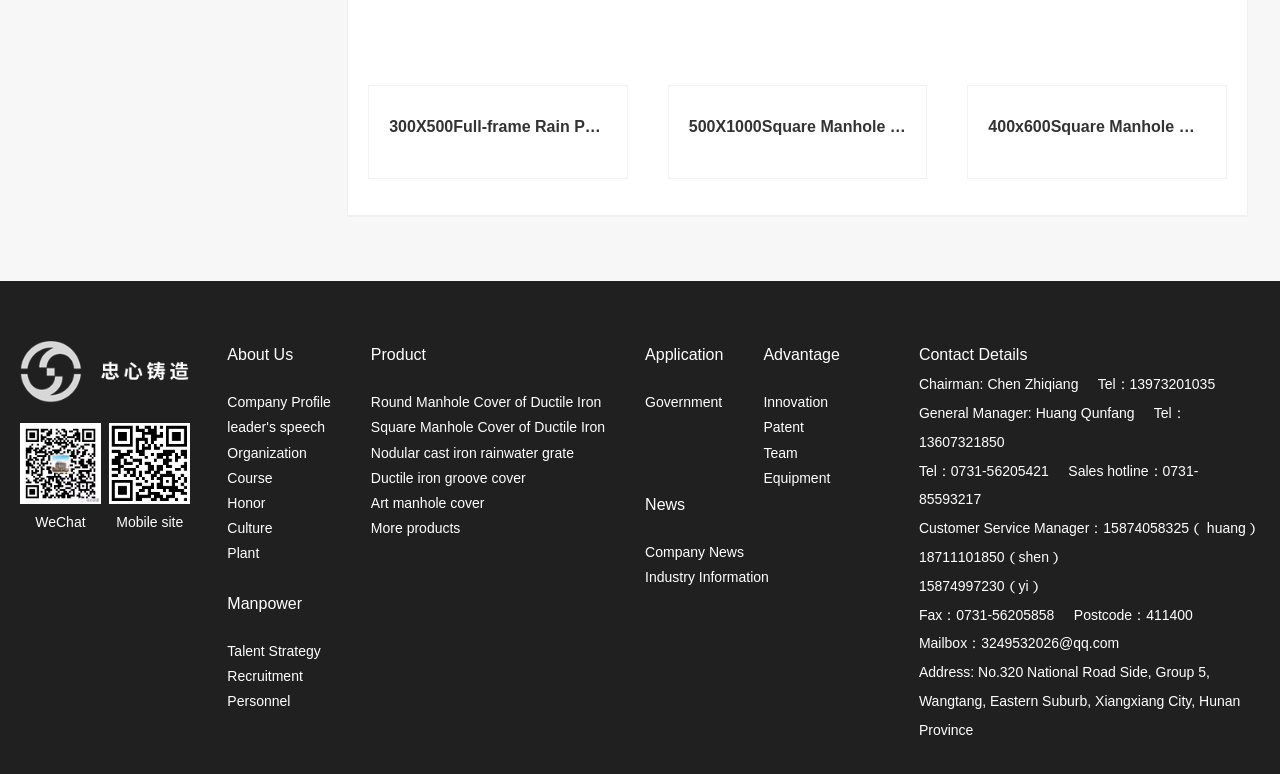Please use the details from the image to answer the following question comprehensively:
What is the company's product?

Based on the links provided on the webpage, the company's product is manhole cover, which includes different types such as Round Manhole Cover of Ductile Iron, Square Manhole Cover of Ductile Iron, and Art manhole cover.